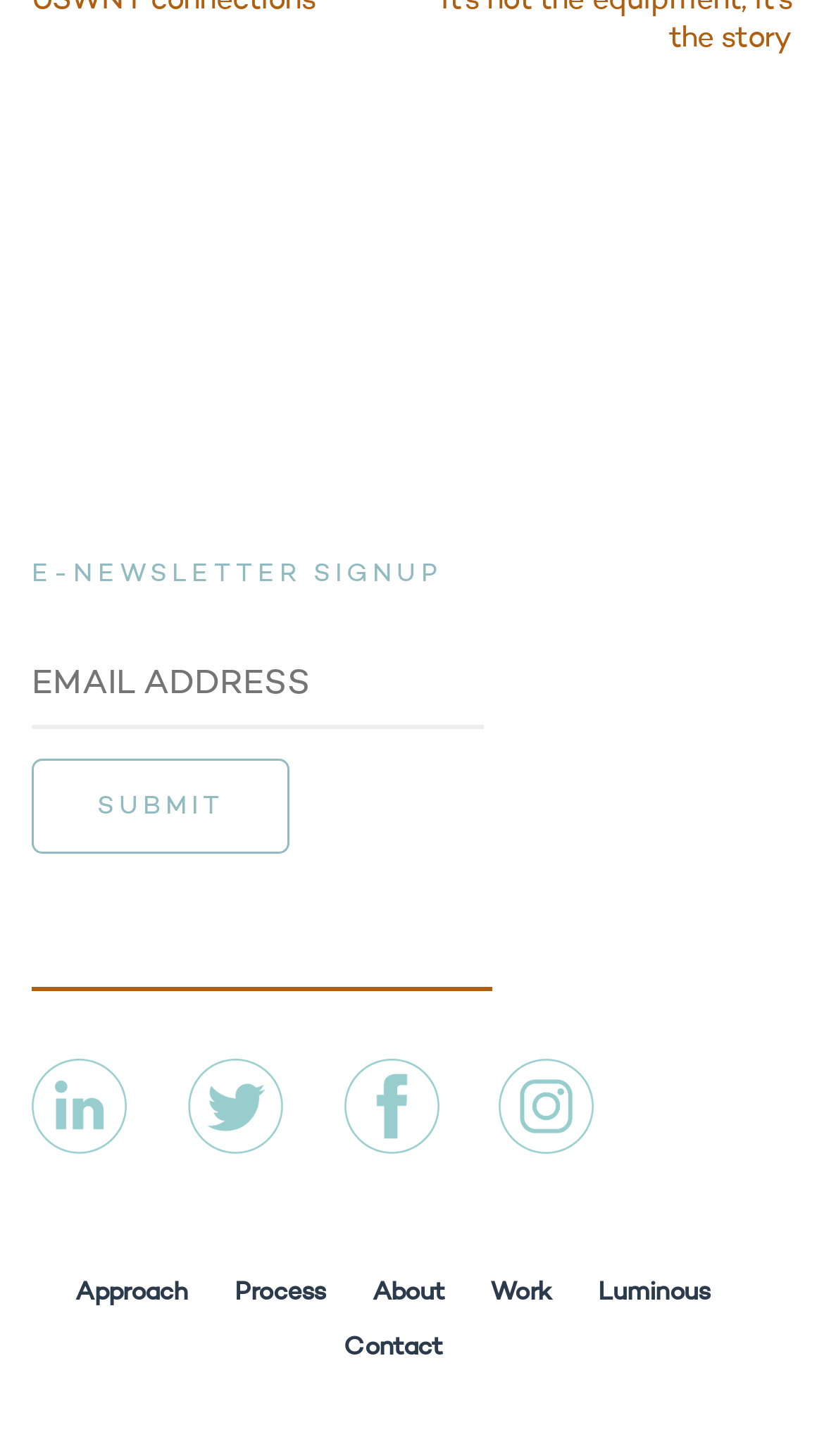Locate the coordinates of the bounding box for the clickable region that fulfills this instruction: "Contact us".

[0.418, 0.917, 0.536, 0.934]